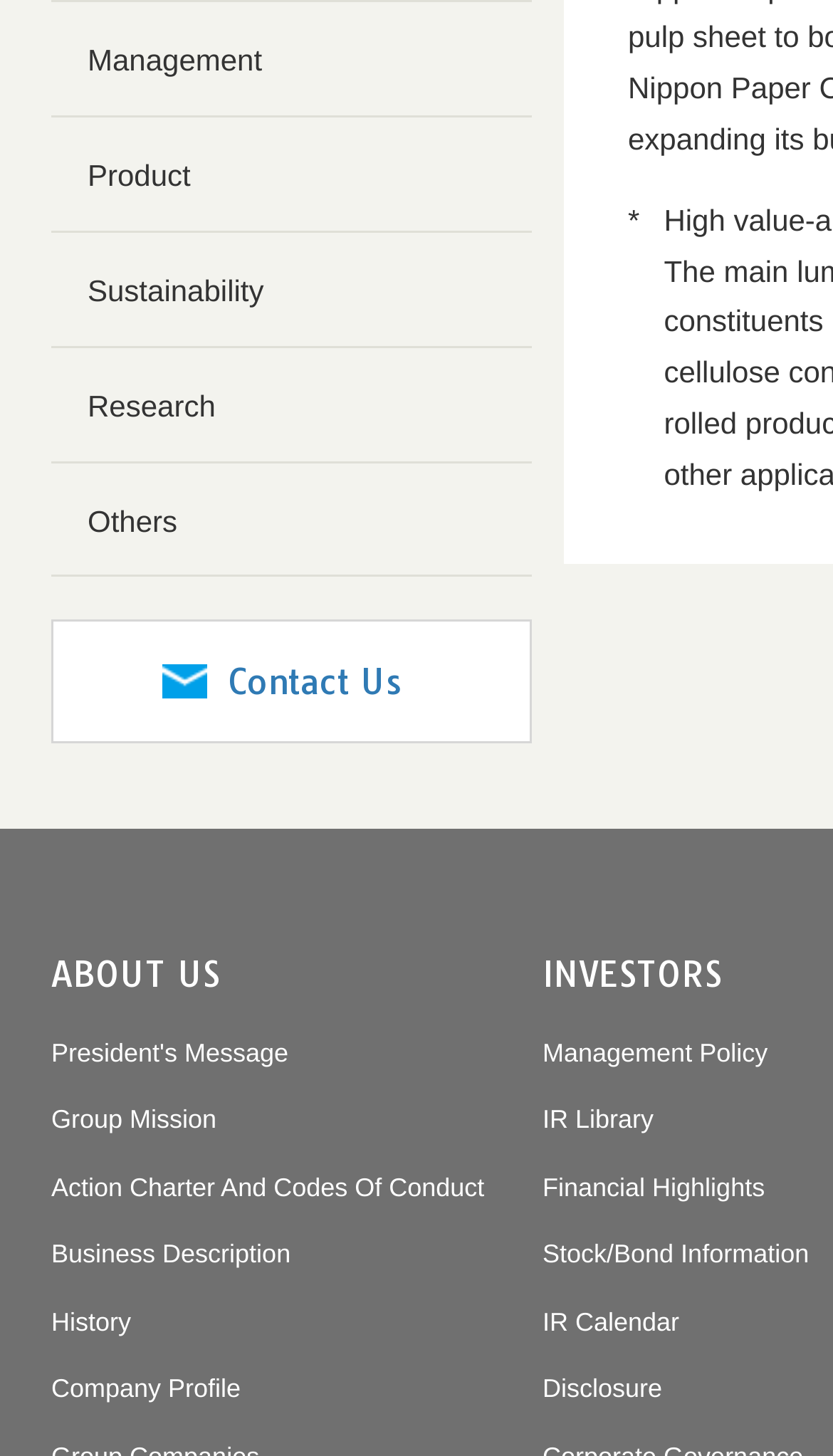Pinpoint the bounding box coordinates of the clickable element needed to complete the instruction: "Access IR Library". The coordinates should be provided as four float numbers between 0 and 1: [left, top, right, bottom].

[0.651, 0.759, 0.785, 0.779]